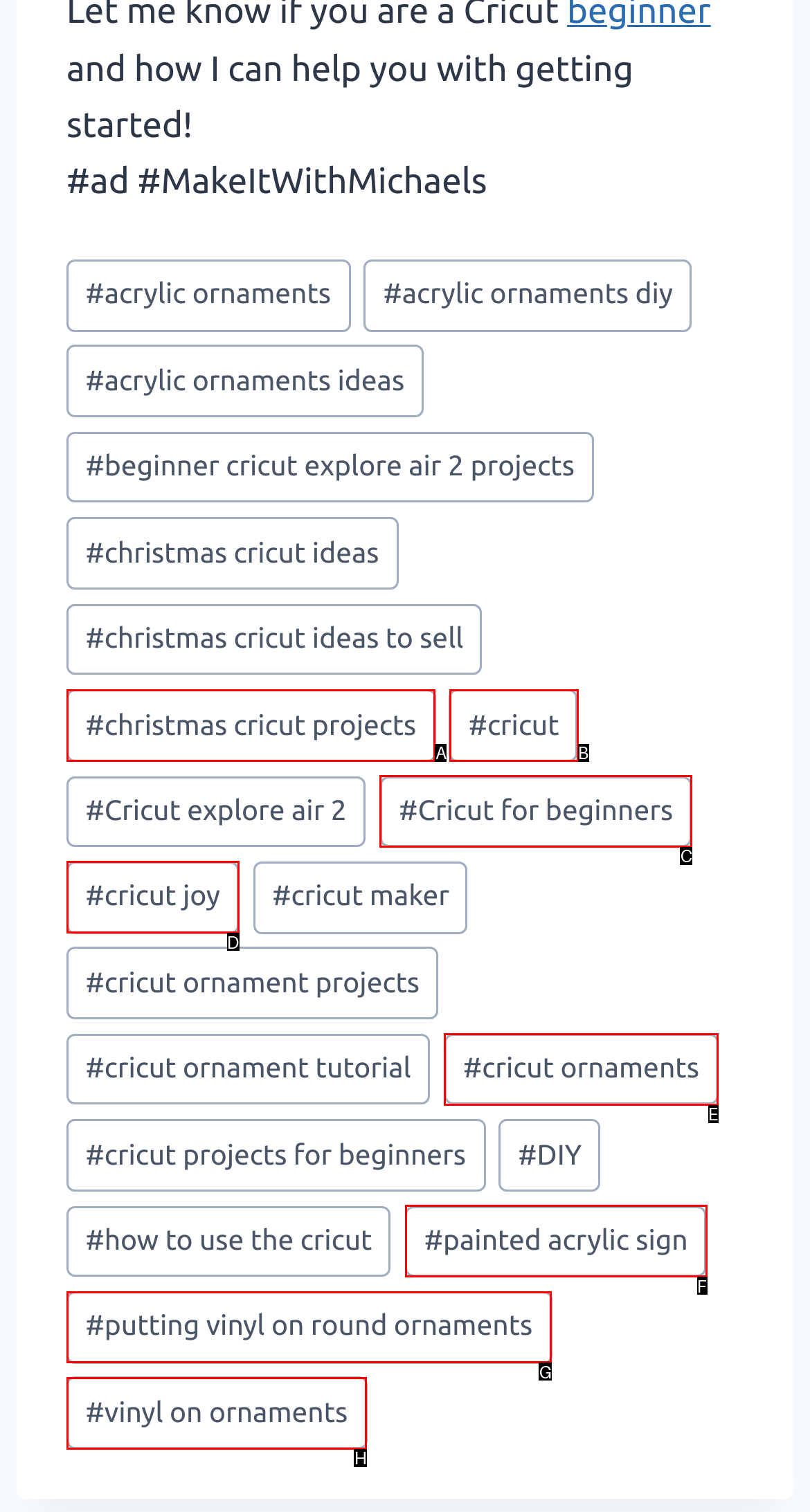Find the option that best fits the description: #Cricut for beginners. Answer with the letter of the option.

C